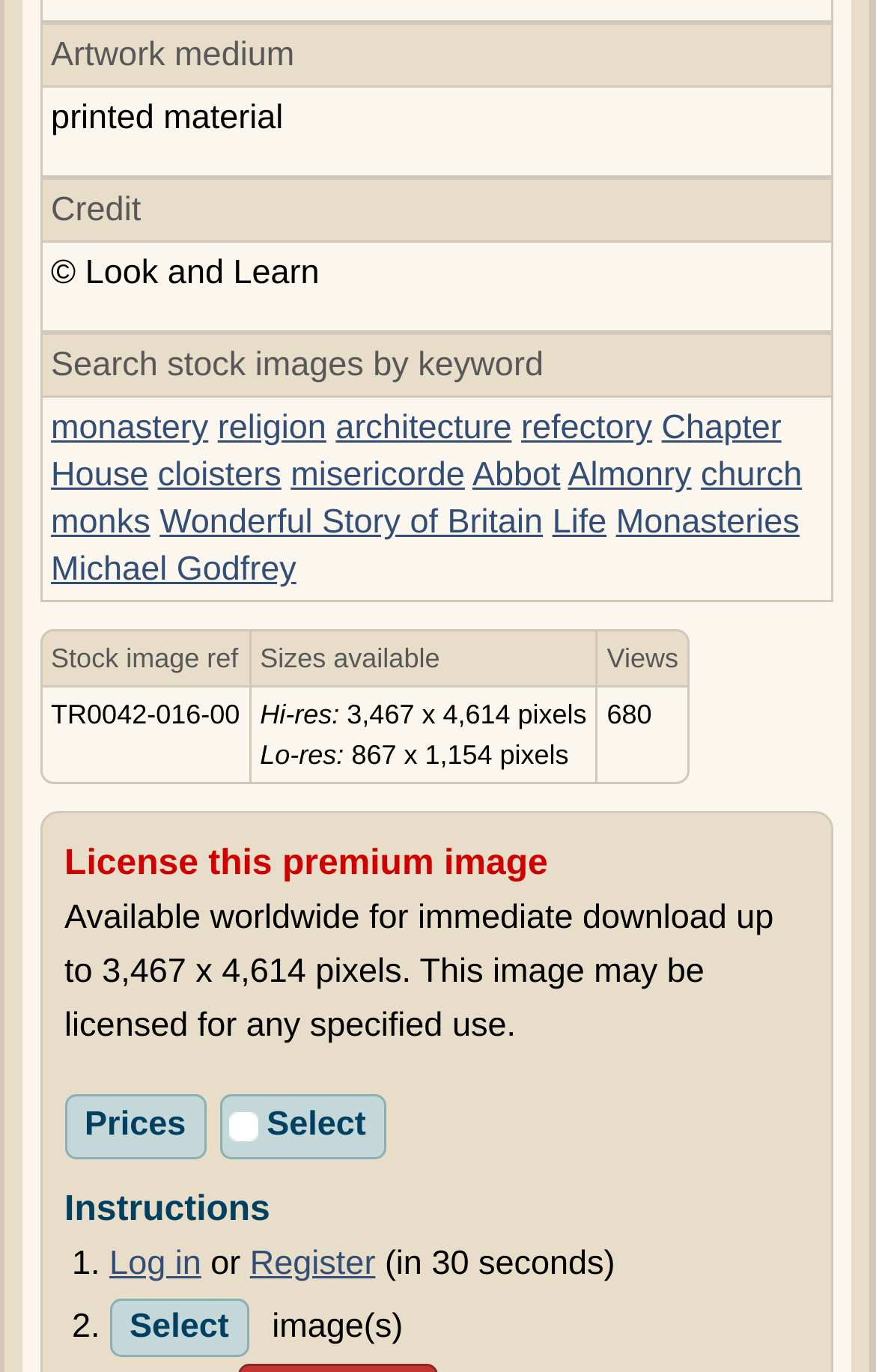What is the purpose of the 'Select' button?
Look at the image and respond with a one-word or short phrase answer.

Select image(s)